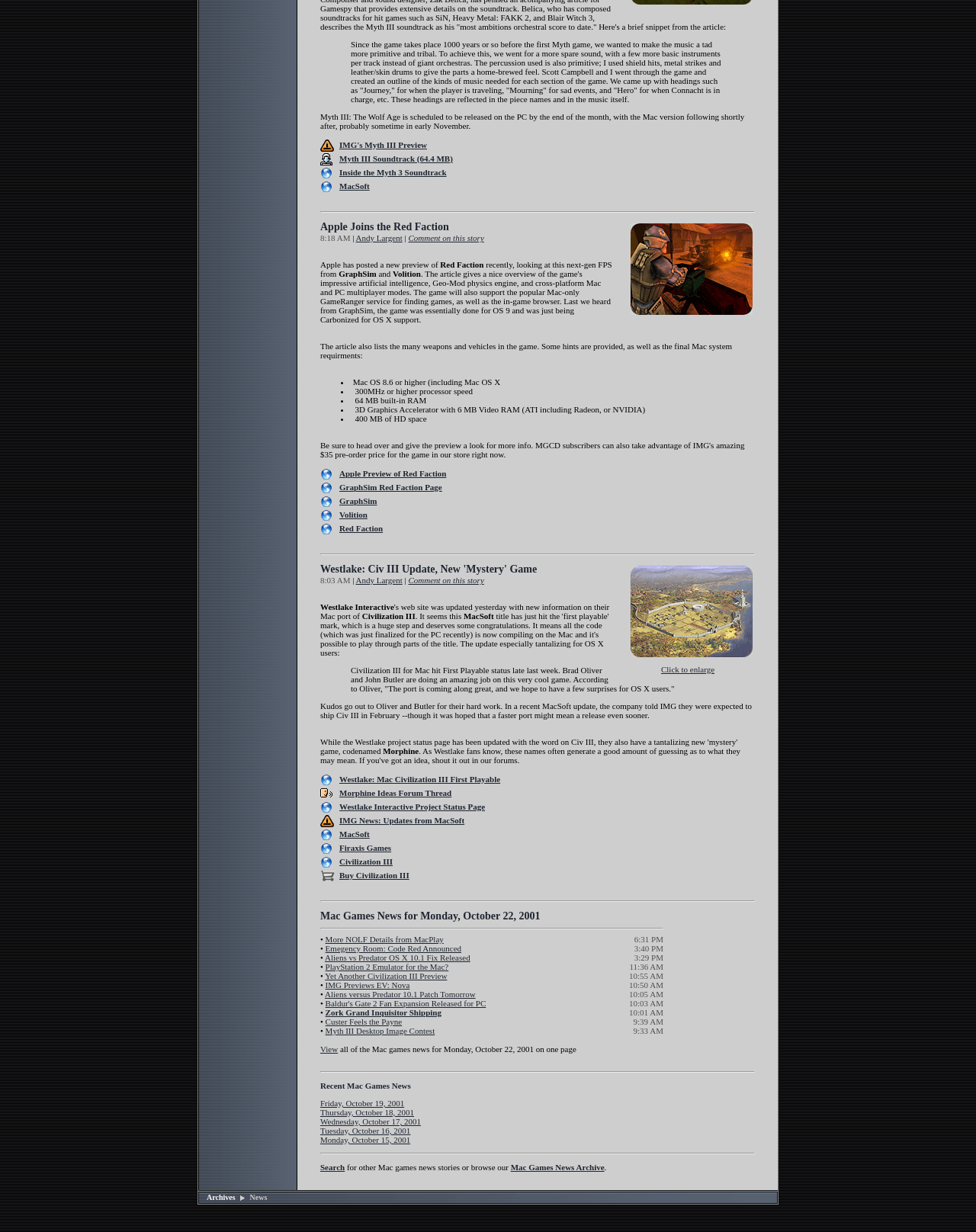Highlight the bounding box coordinates of the element that should be clicked to carry out the following instruction: "Click on the link to IMG's Myth III Preview". The coordinates must be given as four float numbers ranging from 0 to 1, i.e., [left, top, right, bottom].

[0.348, 0.114, 0.437, 0.121]